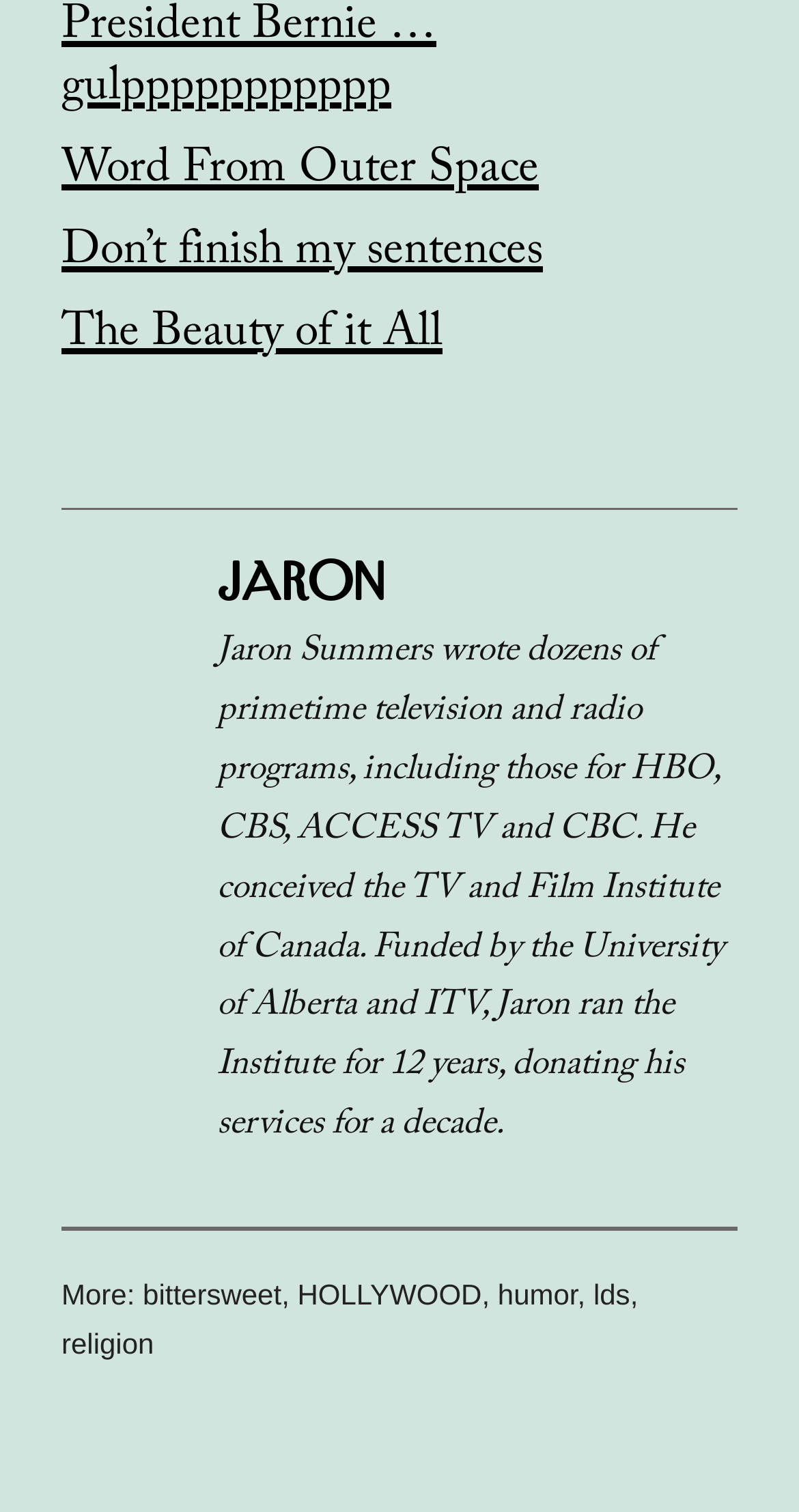Please identify the bounding box coordinates of the element that needs to be clicked to perform the following instruction: "Click on the link 'bittersweet'".

[0.179, 0.845, 0.352, 0.866]